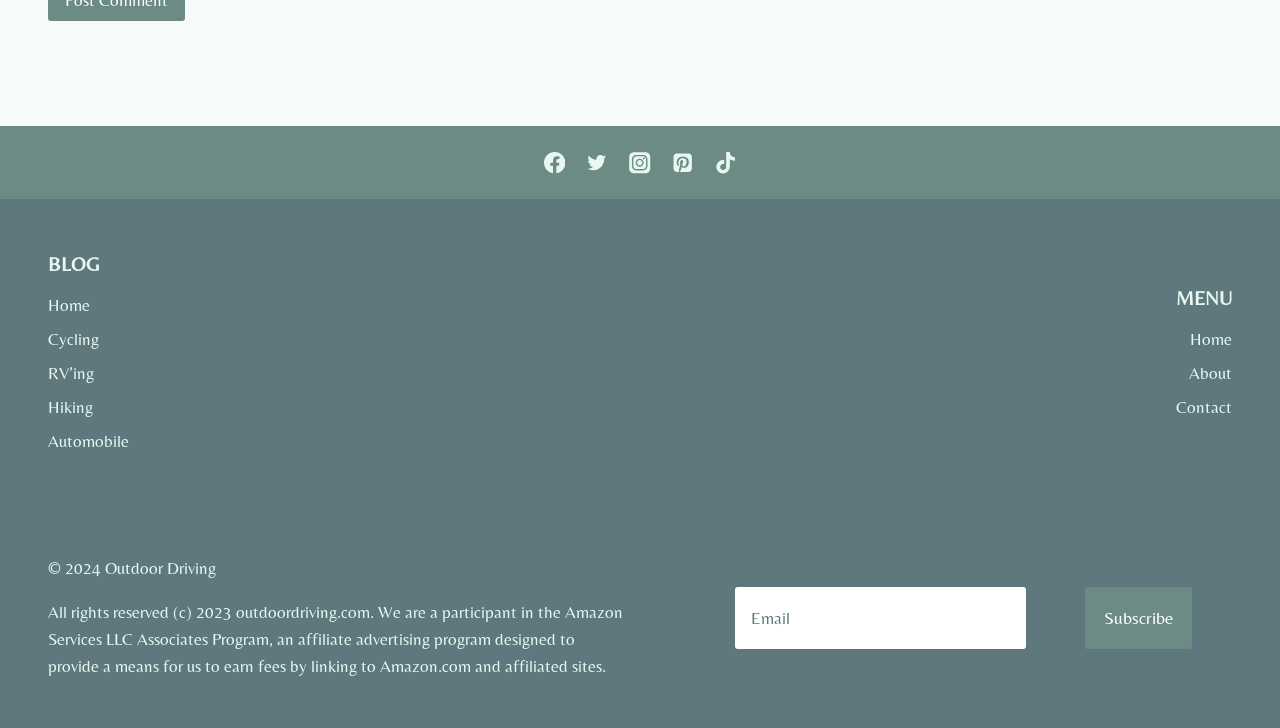Determine the bounding box coordinates for the area that should be clicked to carry out the following instruction: "Go to Cycling page".

[0.038, 0.443, 0.279, 0.49]